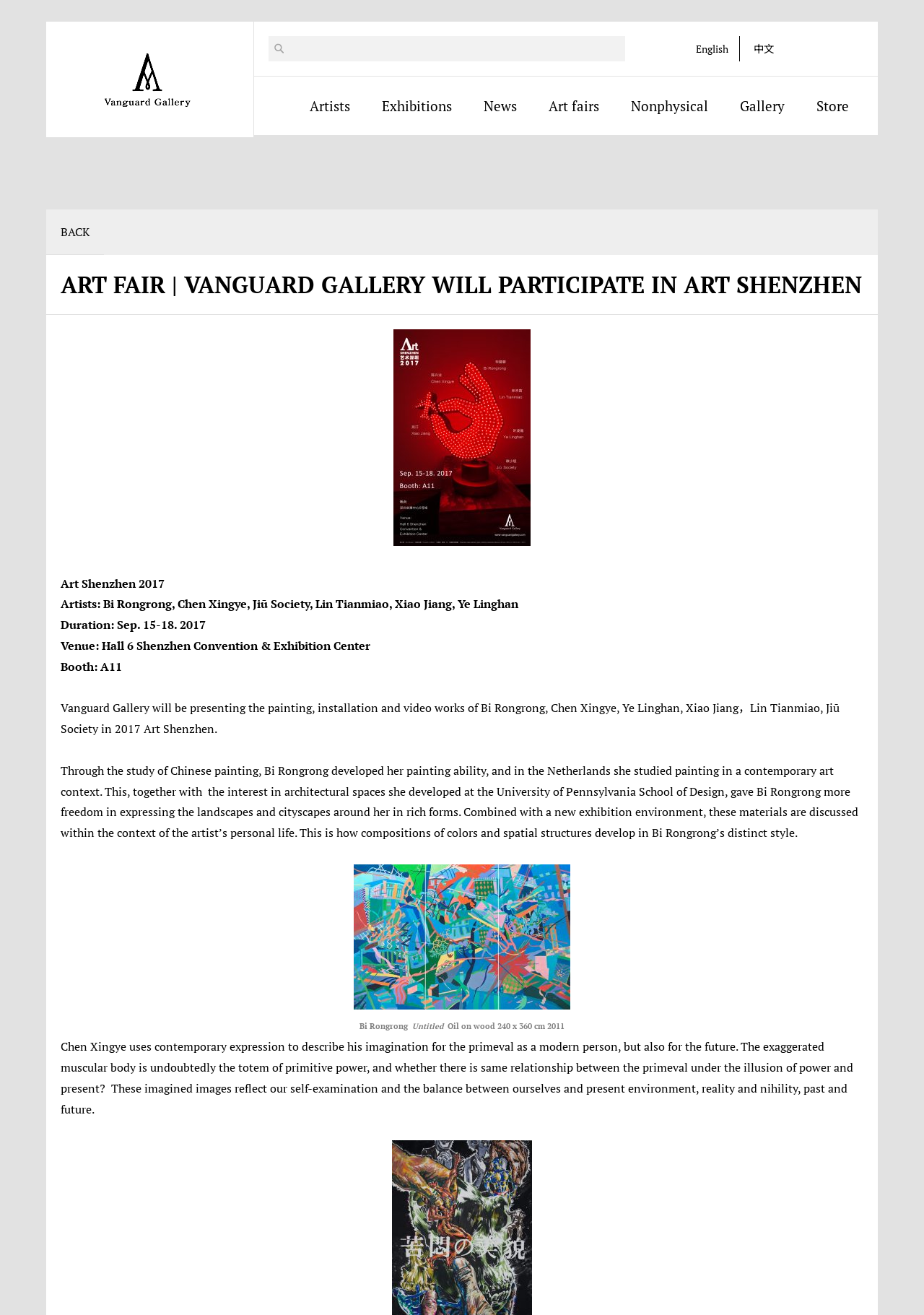What is the medium of the artwork 'Untitled' by Bi Rongrong?
Based on the screenshot, give a detailed explanation to answer the question.

The artwork 'Untitled' by Bi Rongrong is displayed below the artist's description, and its details are provided in a heading. The heading states that the artwork is 'Oil on wood', and it also provides the dimensions of the artwork.